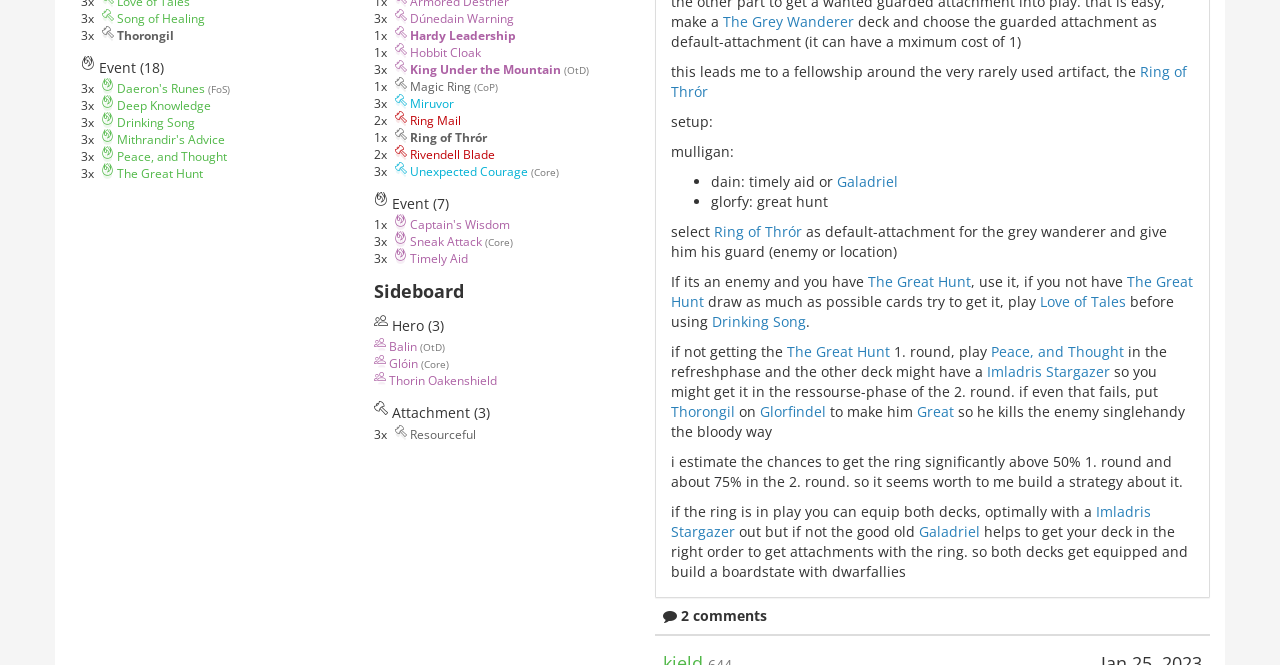Identify and provide the bounding box for the element described by: "Rivendell Blade".

[0.32, 0.219, 0.386, 0.243]